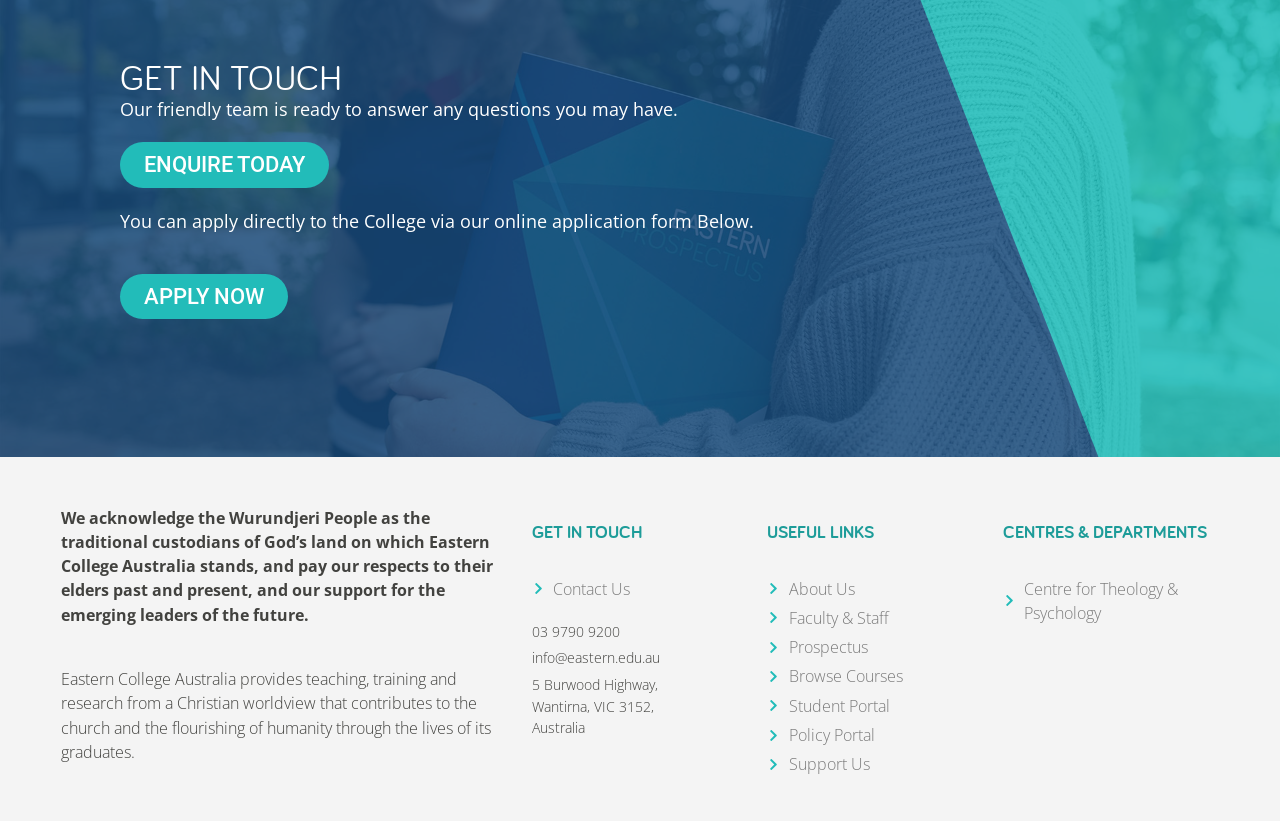Please find the bounding box coordinates of the element's region to be clicked to carry out this instruction: "browse courses".

[0.6, 0.809, 0.768, 0.839]